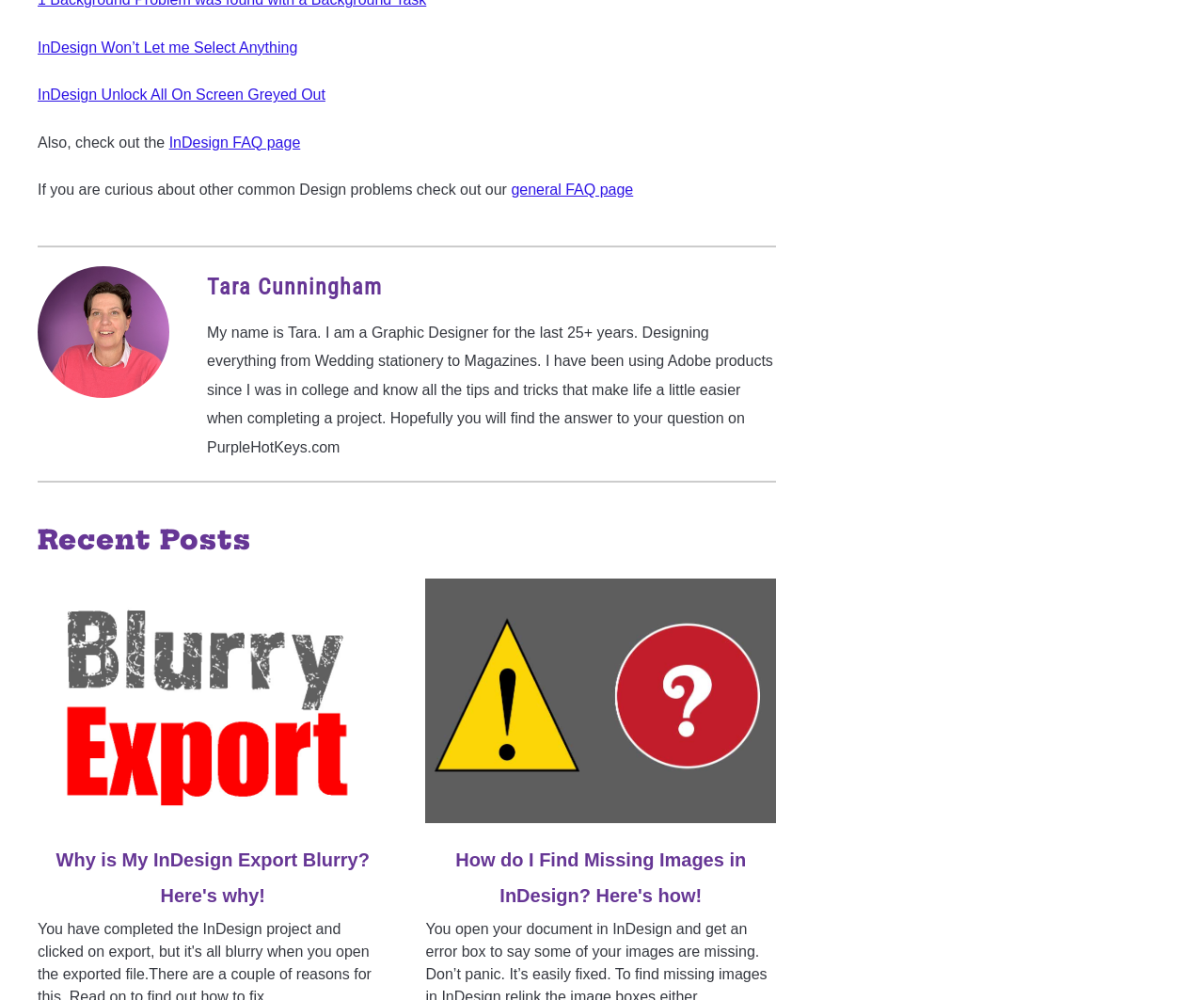Please find the bounding box coordinates of the element that needs to be clicked to perform the following instruction: "Visit the InDesign FAQ page". The bounding box coordinates should be four float numbers between 0 and 1, represented as [left, top, right, bottom].

[0.14, 0.134, 0.249, 0.15]